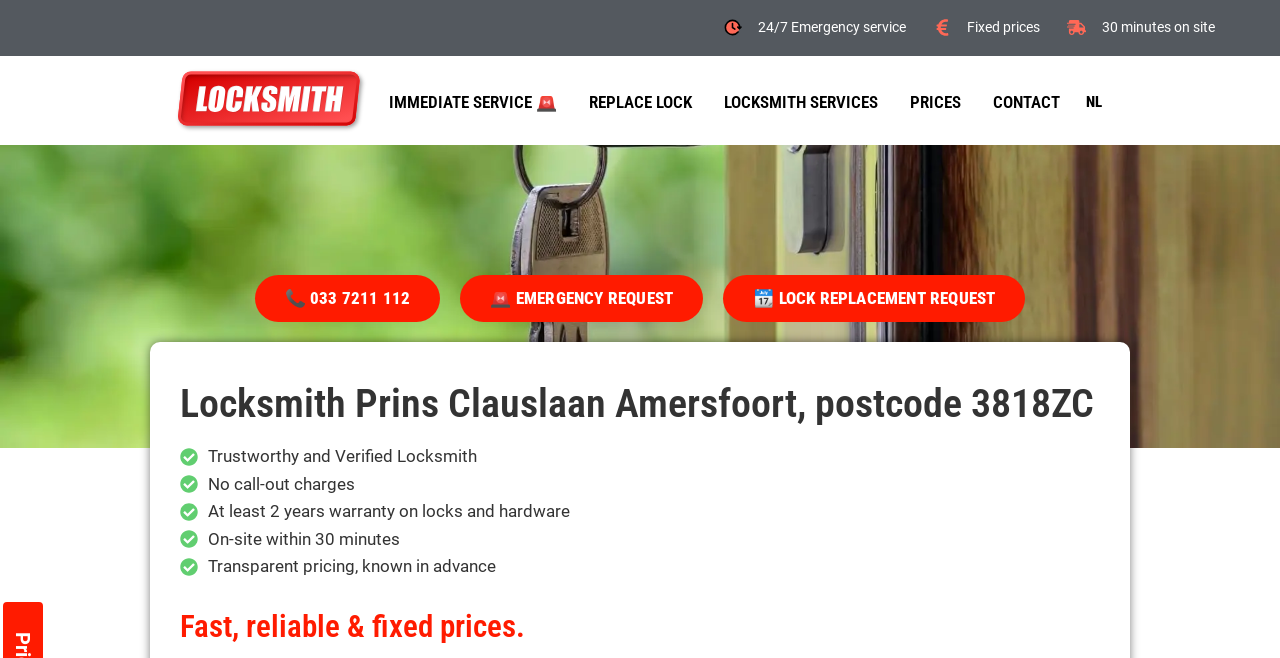Extract the bounding box coordinates for the UI element described by the text: "Locksmith services". The coordinates should be in the form of [left, top, right, bottom] with values between 0 and 1.

[0.553, 0.12, 0.698, 0.19]